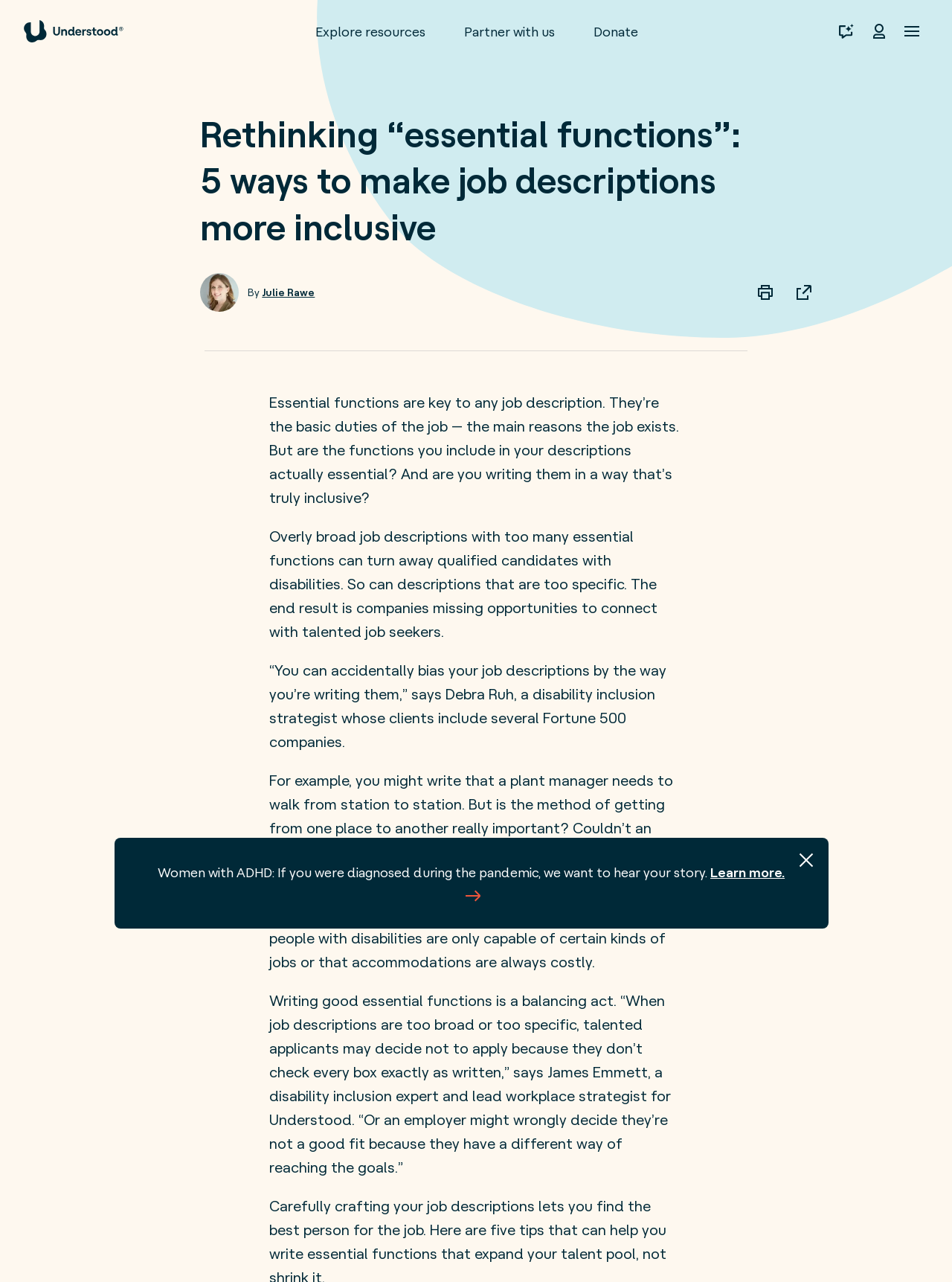Analyze and describe the webpage in a detailed narrative.

This webpage is focused on the topic of making job descriptions more inclusive, specifically in regards to essential functions. At the top of the page, there is a banner with a navigation menu that includes links to "Understood Home", "Explore resources", "Partner with us", "Donate", and "Understood AI Assistant". To the right of the navigation menu, there is an account button and an open menu button.

Below the banner, there is a large image that spans the width of the page. Above the image, there is a header with the title "Rethinking “essential functions”: 5 ways to make job descriptions more inclusive" and the author's name, "Julie Rawe". There are also buttons to print the page and share it.

The main content of the page is divided into several paragraphs of text, which discuss the importance of writing inclusive job descriptions and the potential biases that can be present in them. The text is accompanied by a notification at the top of the page, which includes a link to "Learn more" and a button to close the notification.

There are a total of 5 buttons on the page, including the account button, open menu button, print page button, share button, and close notification button. There are also 3 images on the page, including the large image at the top, an image of a main menu, and an image of an AI assistant.